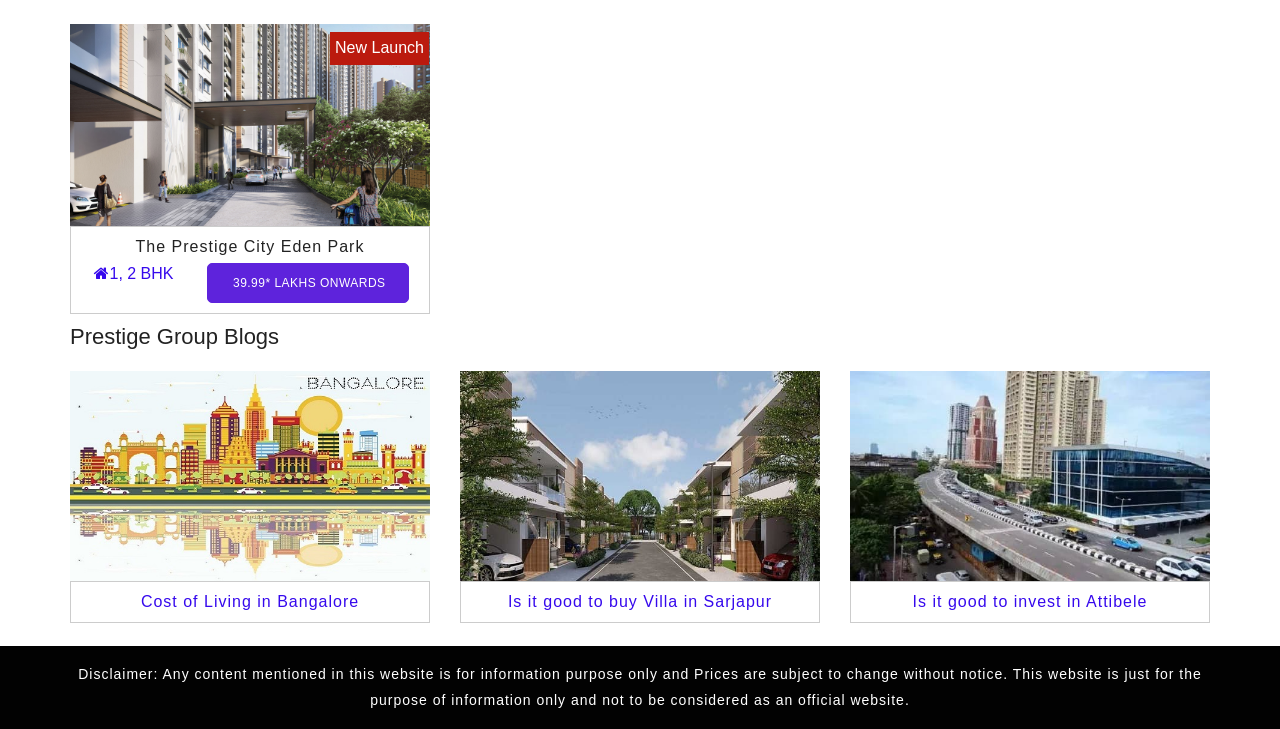Locate the bounding box coordinates of the element that needs to be clicked to carry out the instruction: "View 1, 2 BHK options in The Prestige City Eden Park". The coordinates should be given as four float numbers ranging from 0 to 1, i.e., [left, top, right, bottom].

[0.059, 0.317, 0.331, 0.359]